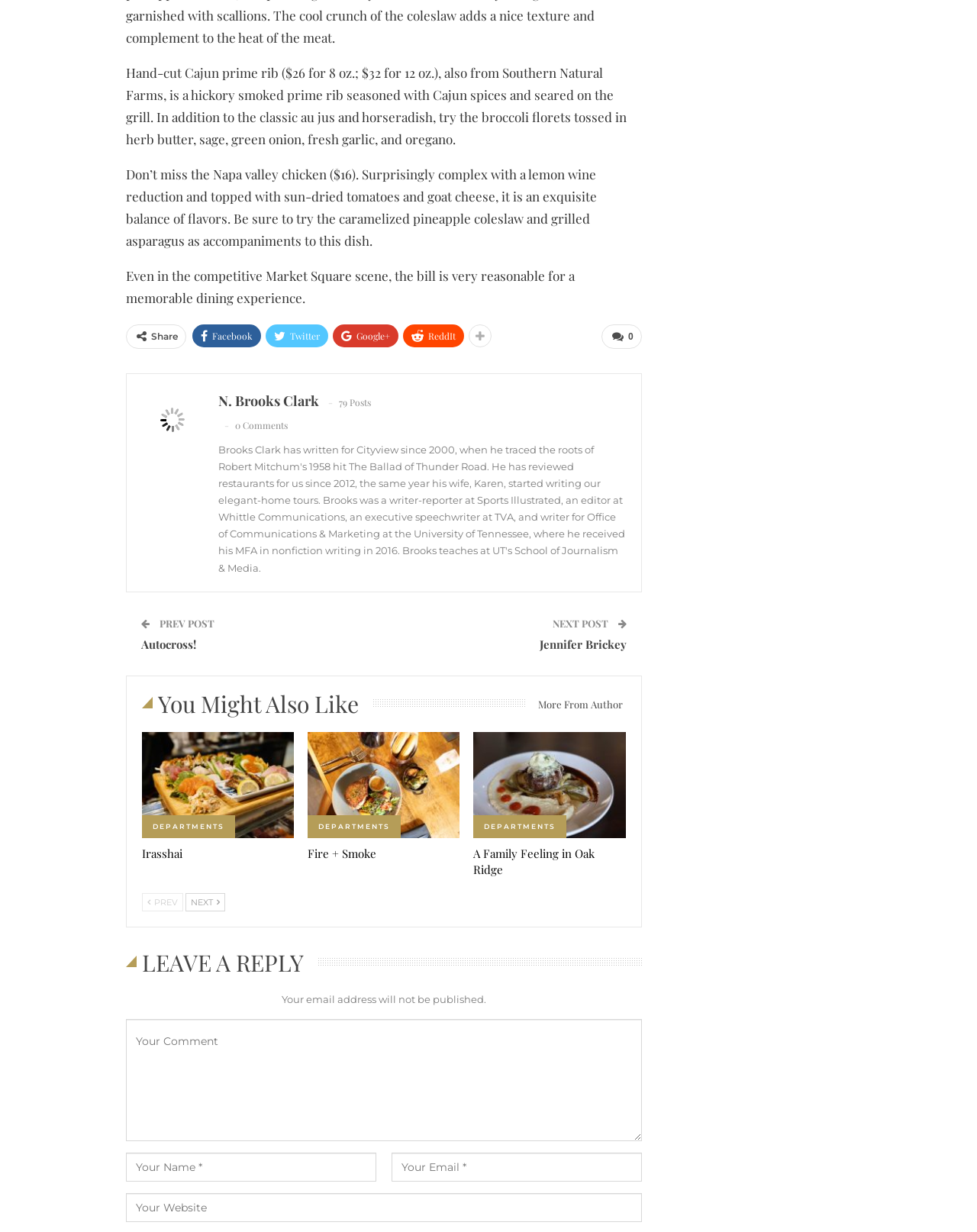Please identify the bounding box coordinates for the region that you need to click to follow this instruction: "Click on the Facebook share link".

[0.197, 0.263, 0.267, 0.282]